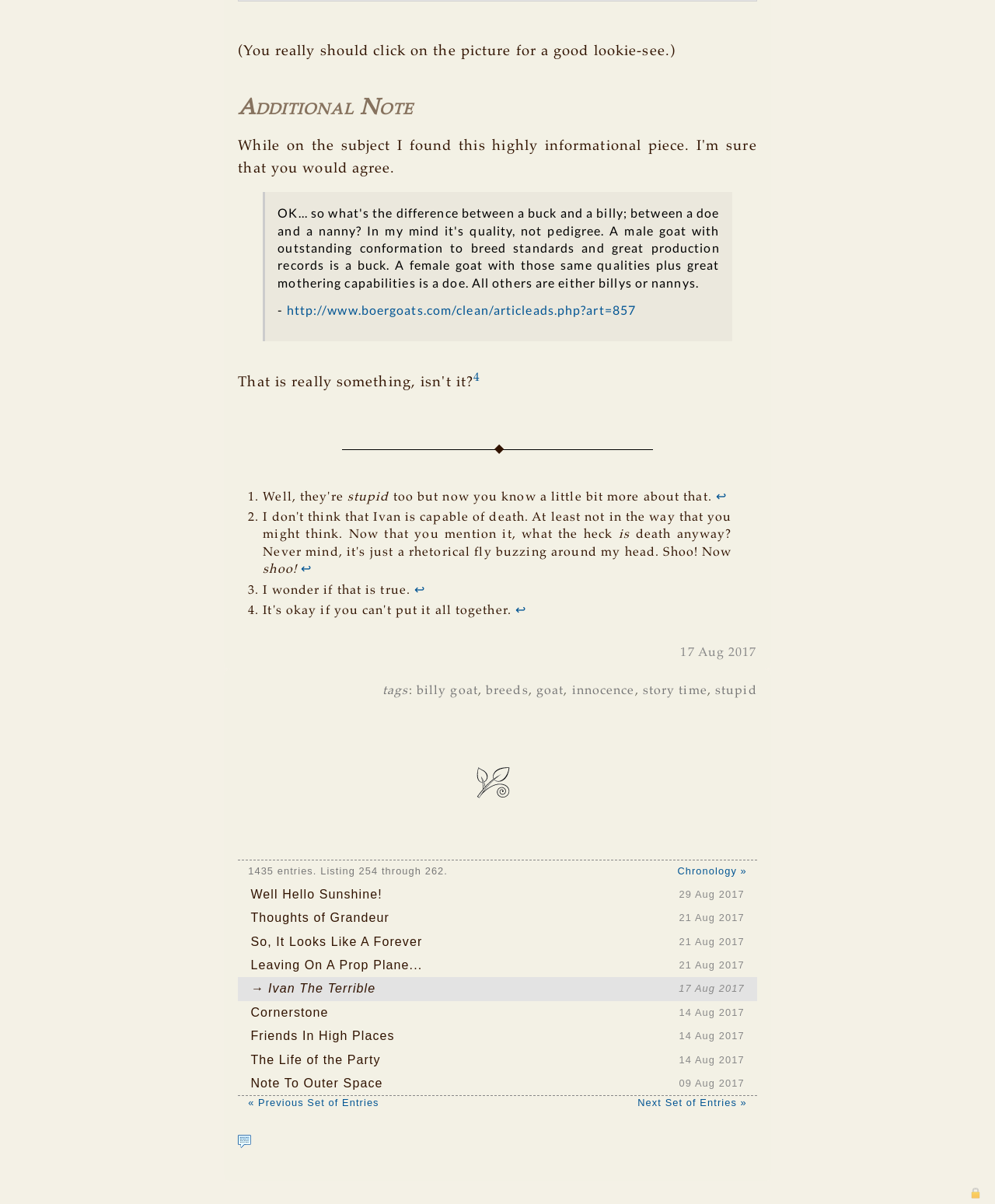Please identify the bounding box coordinates of the element I should click to complete this instruction: 'View the previous set of entries'. The coordinates should be given as four float numbers between 0 and 1, like this: [left, top, right, bottom].

[0.249, 0.911, 0.381, 0.921]